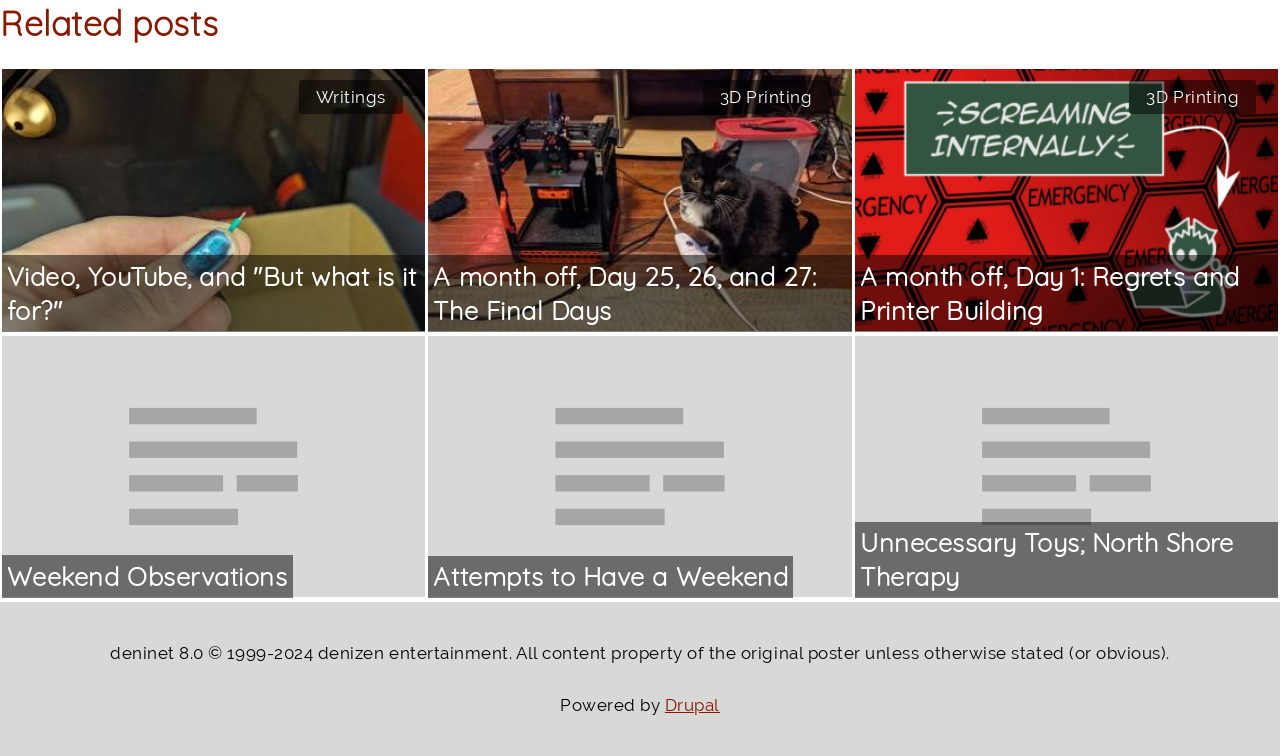Given the element description parent_node: Weekend Observations, identify the bounding box coordinates for the UI element on the webpage screenshot. The format should be (top-left x, top-left y, bottom-right x, bottom-right y), with values between 0 and 1.

[0.001, 0.769, 0.332, 0.795]